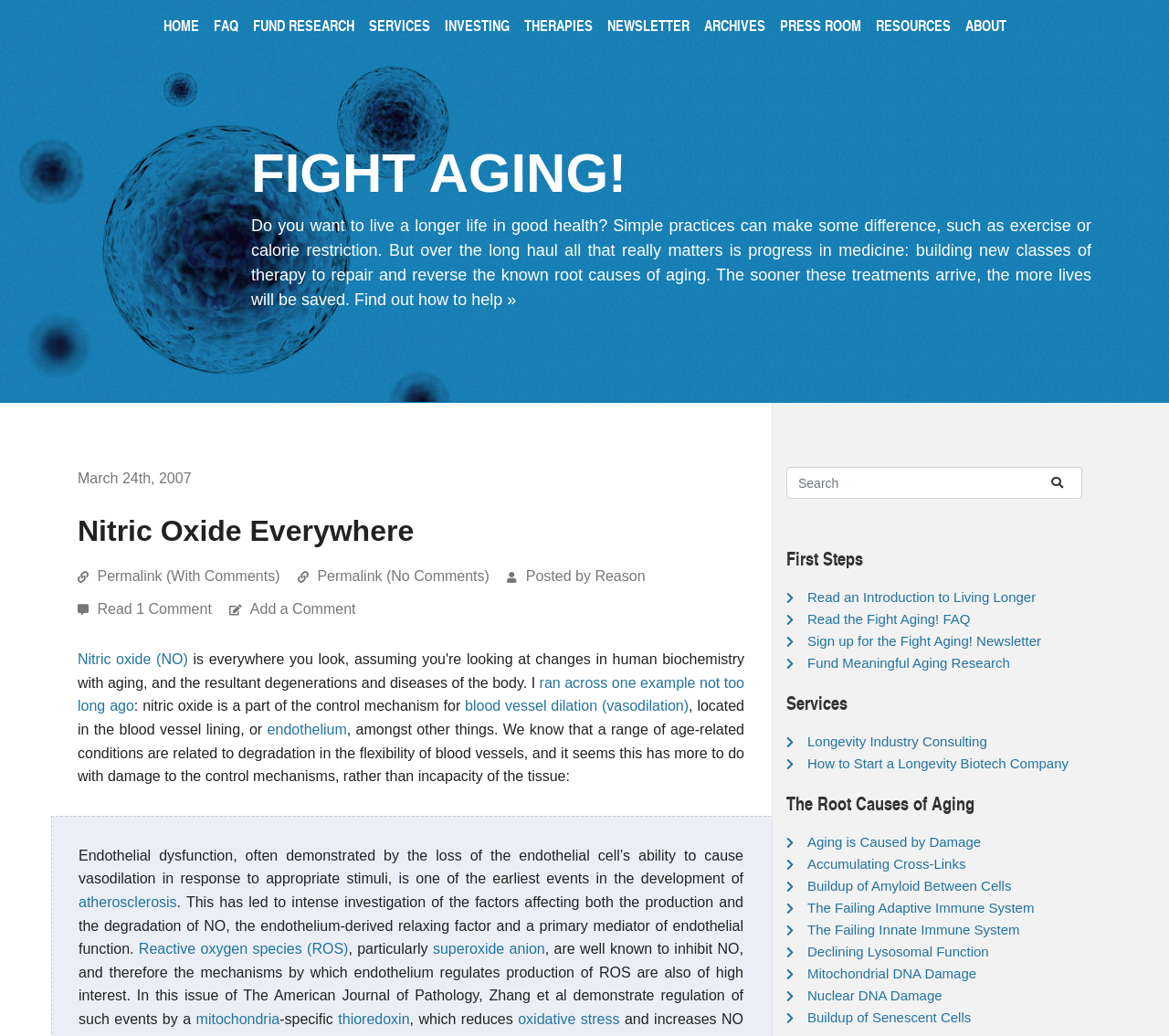Please locate the clickable area by providing the bounding box coordinates to follow this instruction: "Read an Introduction to Living Longer".

[0.691, 0.569, 0.886, 0.584]